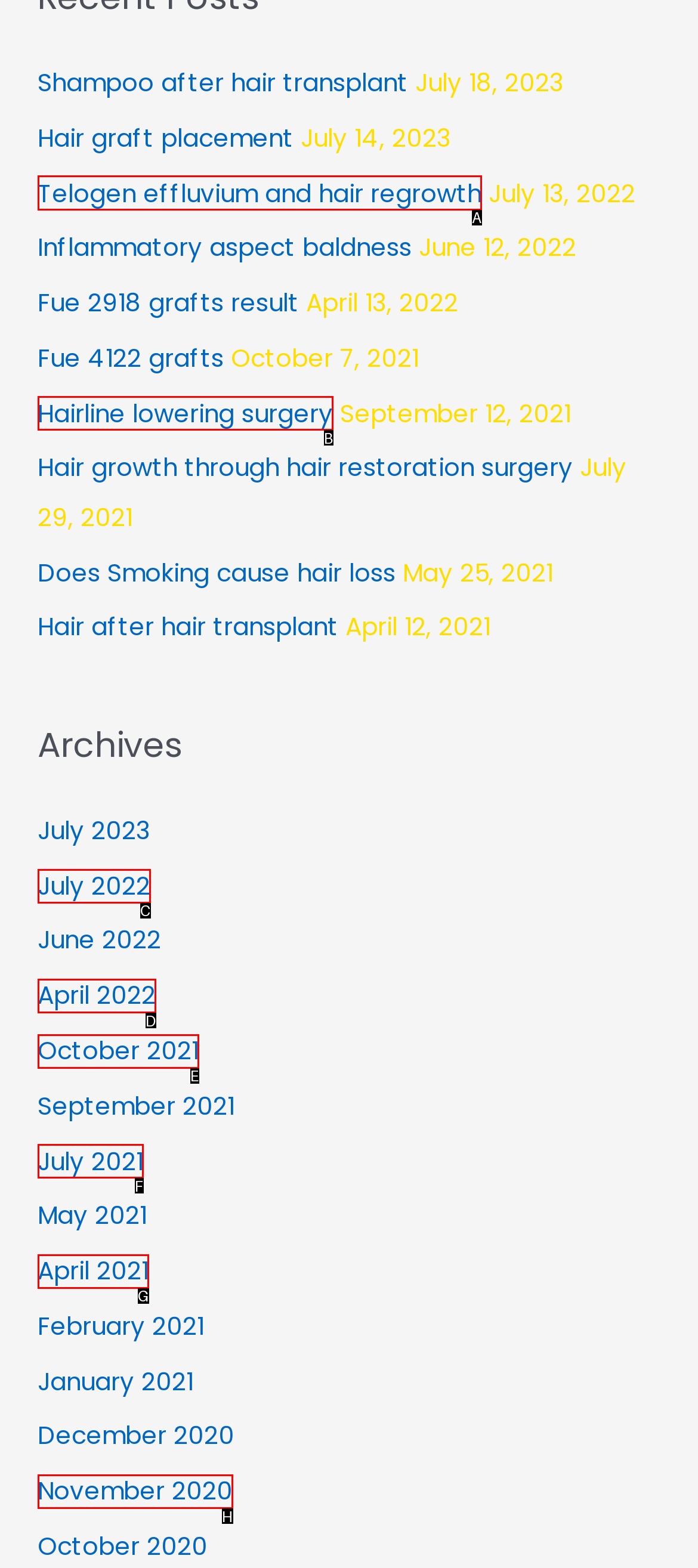Choose the HTML element that needs to be clicked for the given task: Learn about telogen effluvium and hair regrowth Respond by giving the letter of the chosen option.

A